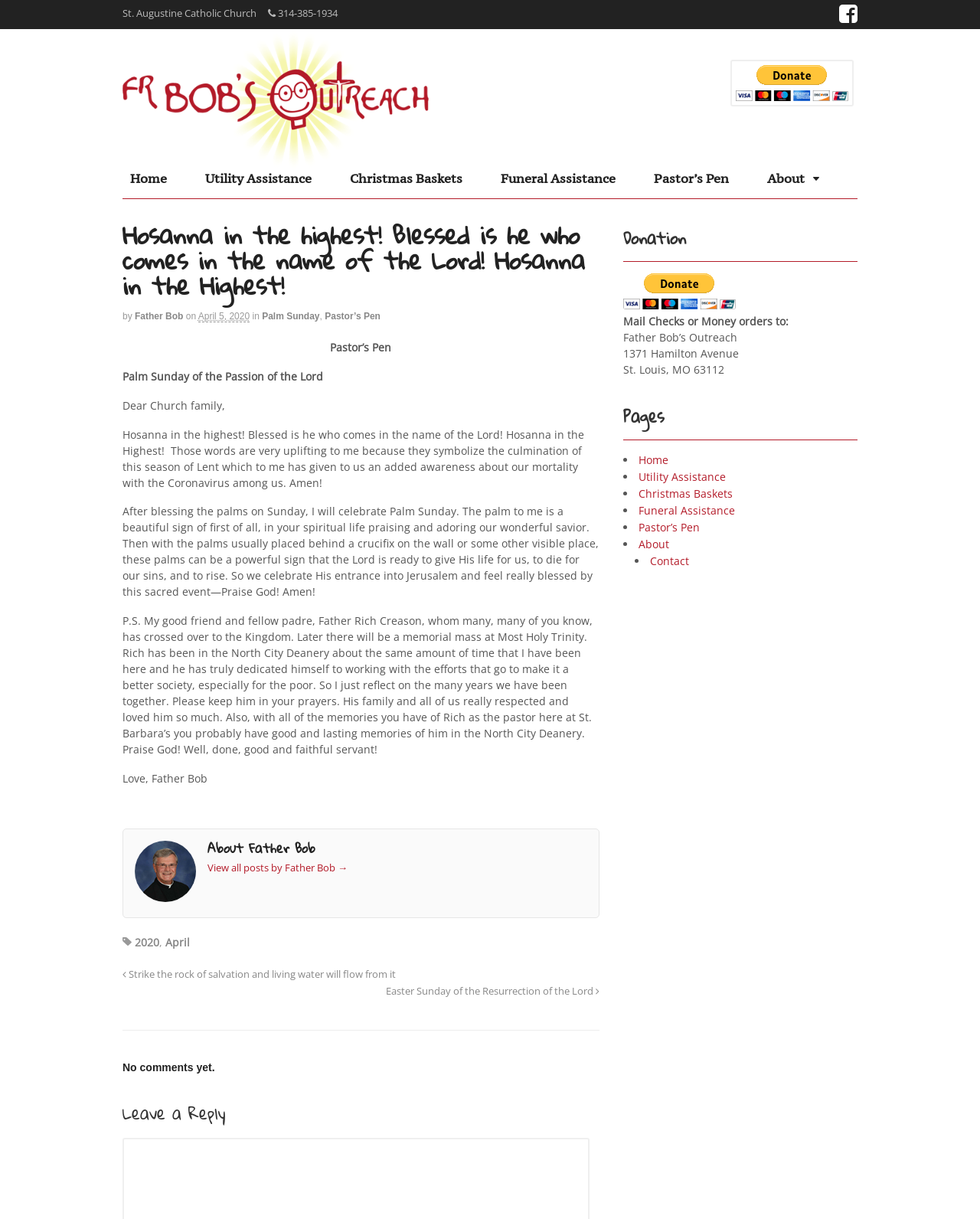Locate the bounding box coordinates of the clickable element to fulfill the following instruction: "Click on June 2018". Provide the coordinates as four float numbers between 0 and 1 in the format [left, top, right, bottom].

None